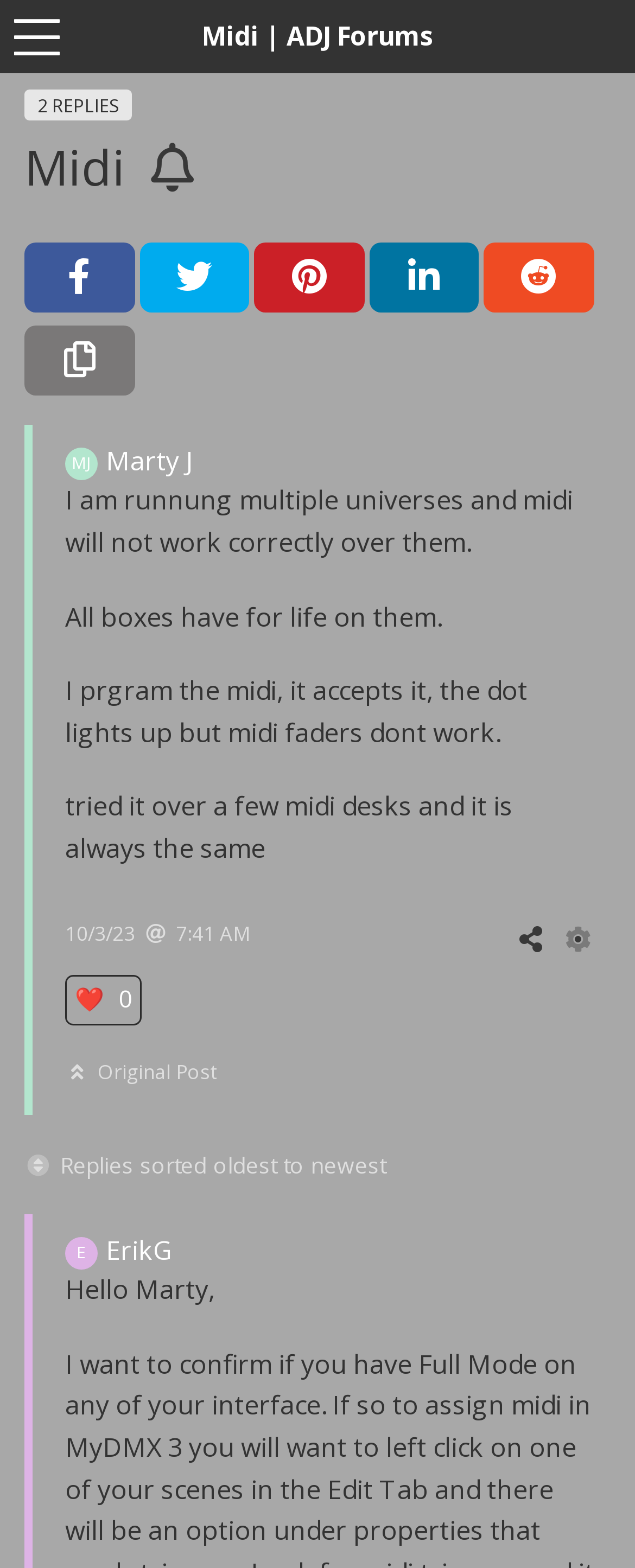Indicate the bounding box coordinates of the clickable region to achieve the following instruction: "Share on Facebook."

[0.038, 0.155, 0.212, 0.2]